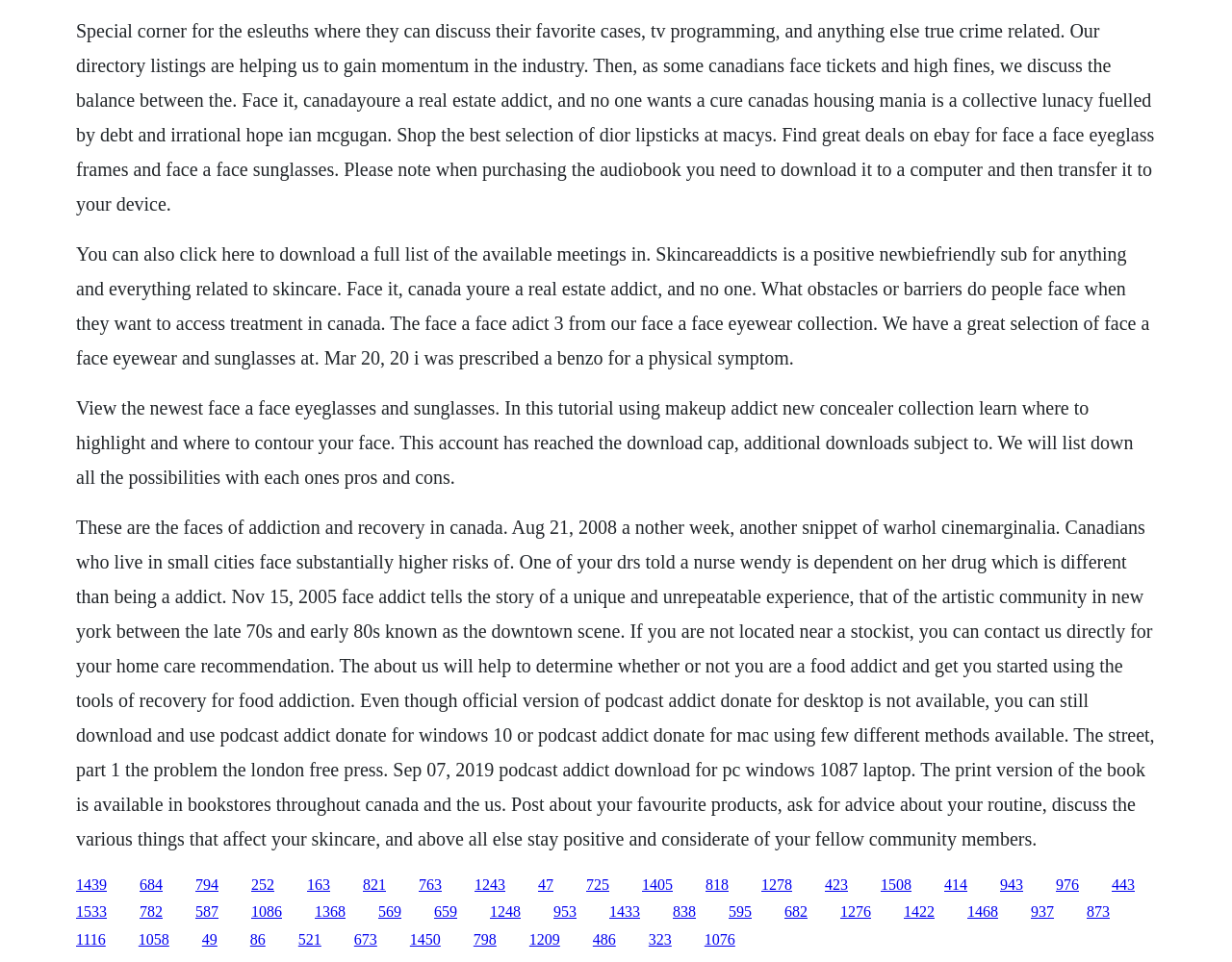Please specify the bounding box coordinates for the clickable region that will help you carry out the instruction: "Click the link to download a full list of available meetings".

[0.062, 0.253, 0.933, 0.383]